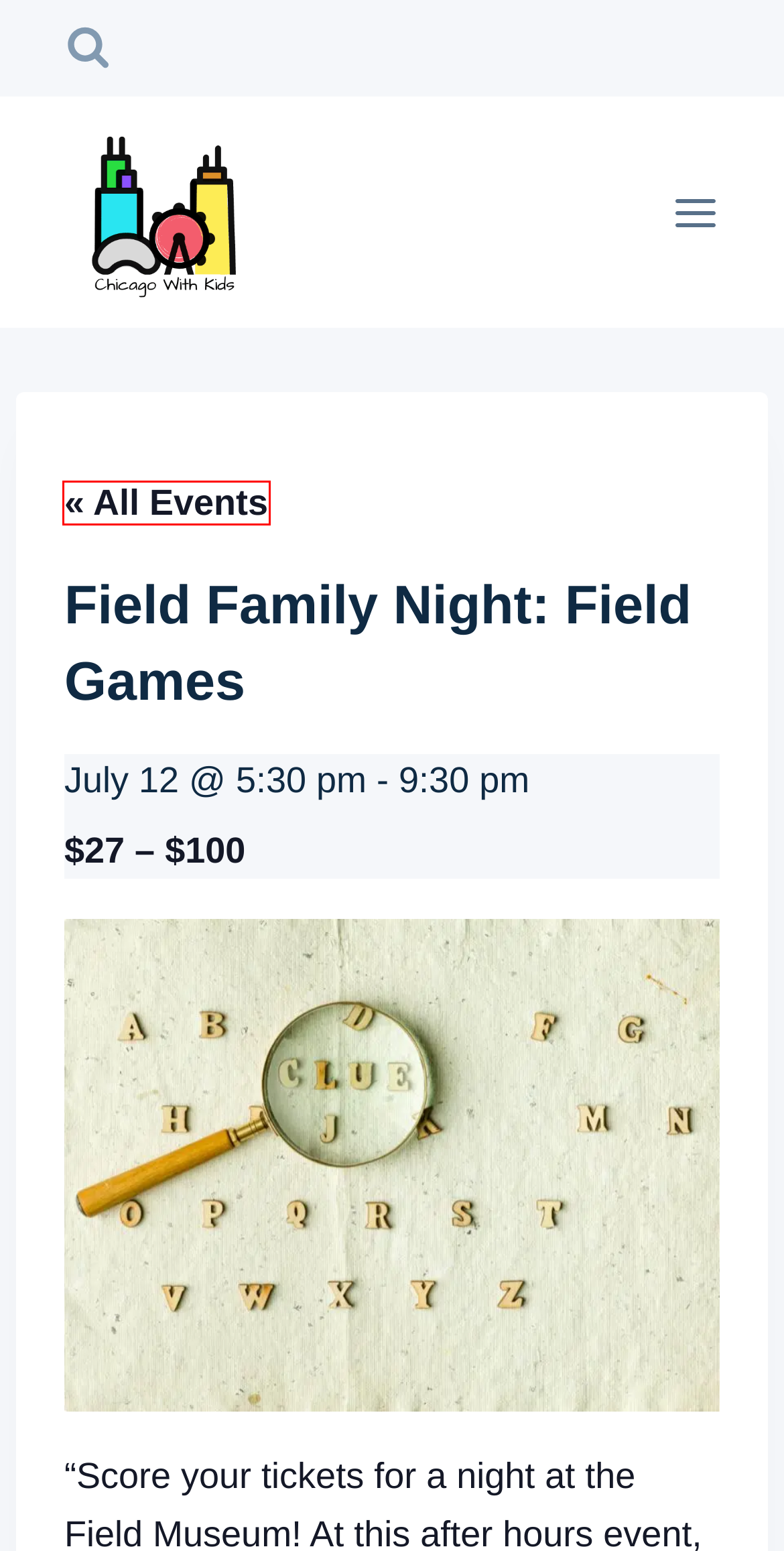Provided is a screenshot of a webpage with a red bounding box around an element. Select the most accurate webpage description for the page that appears after clicking the highlighted element. Here are the candidates:
A. Home - Chicago With Kids
B. Privacy Policy - Chicago With Kids
C. About - Chicago With Kids
D. FREE Resident Evening at the Shedd Aquarium - Chicago With Kids
E. Explore the World at the Field - Field Museum
F. Events from March 30 – October 28, 2023 › History ›  – Chicago With Kids
G. Events from June 18 – June 28 – Chicago With Kids
H. Corduroy

G